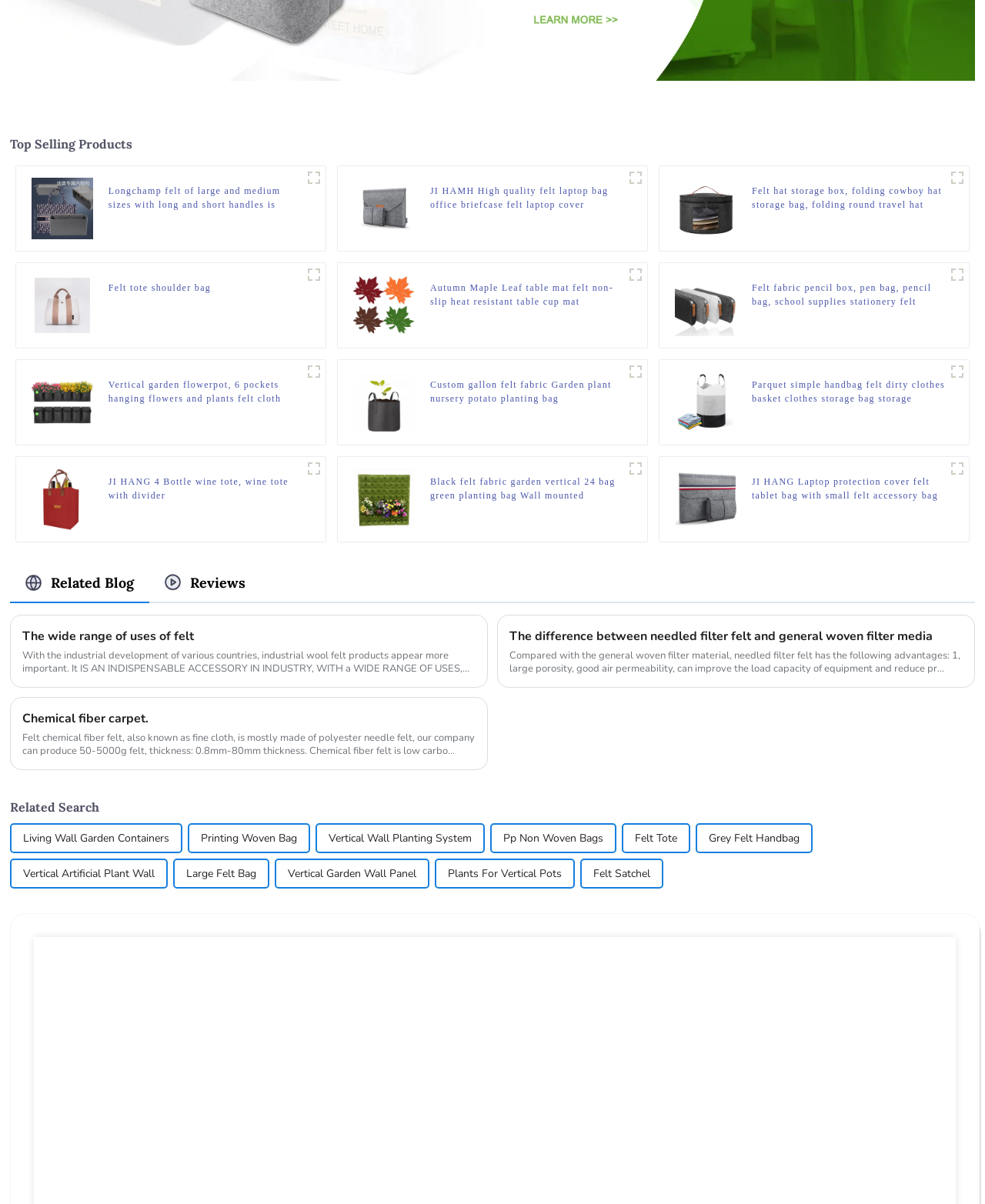Locate the bounding box coordinates of the element that should be clicked to fulfill the instruction: "View details of the 'JI HAMH High Quality Felt Laptop Case'".

[0.437, 0.153, 0.634, 0.176]